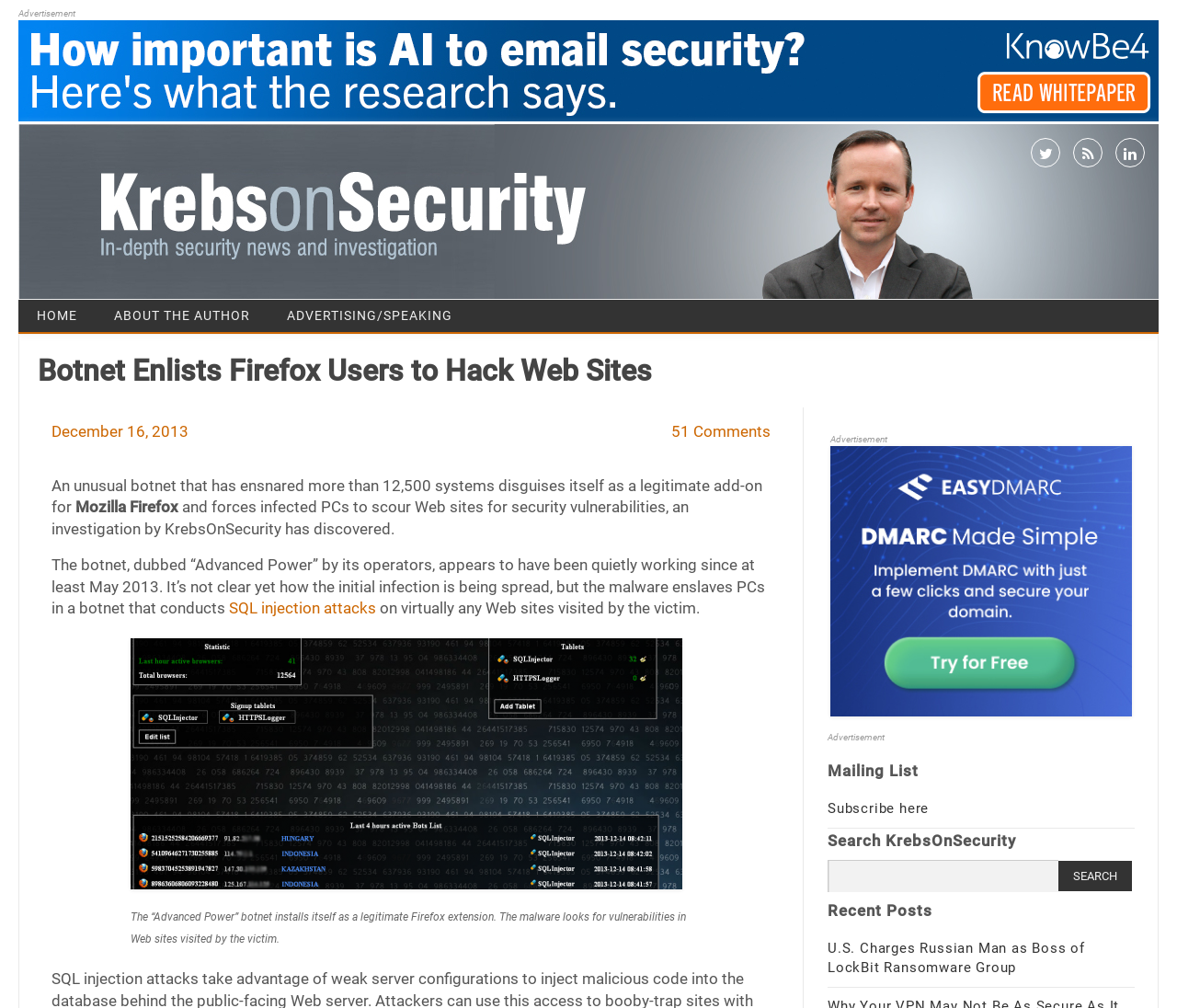Please examine the image and answer the question with a detailed explanation:
What is the topic of the article?

I found the answer by reading the article's title and content, which discusses a botnet that hacks web sites using infected Firefox users.